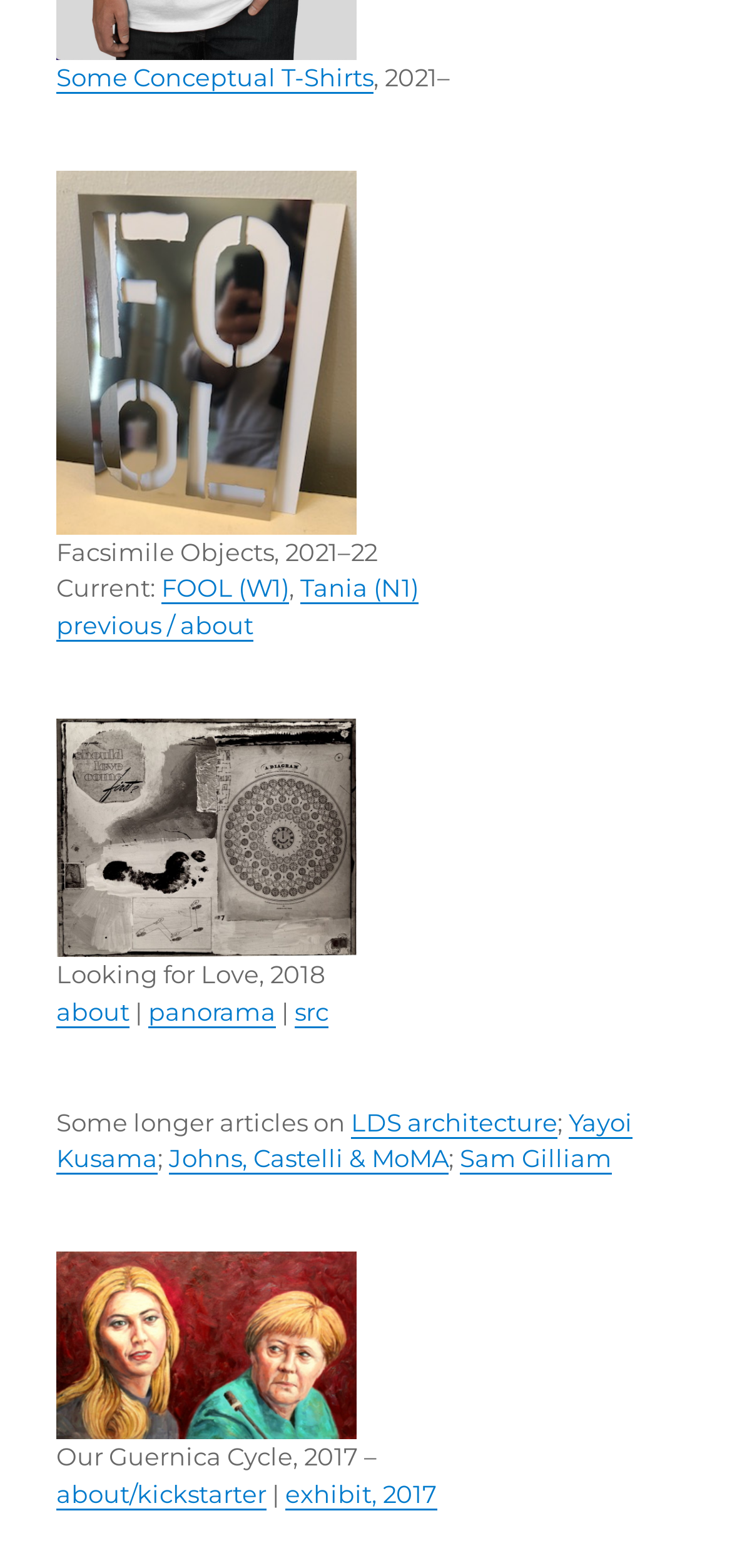Can you provide the bounding box coordinates for the element that should be clicked to implement the instruction: "Check out Our Guernica Cycle"?

[0.077, 0.799, 0.487, 0.918]